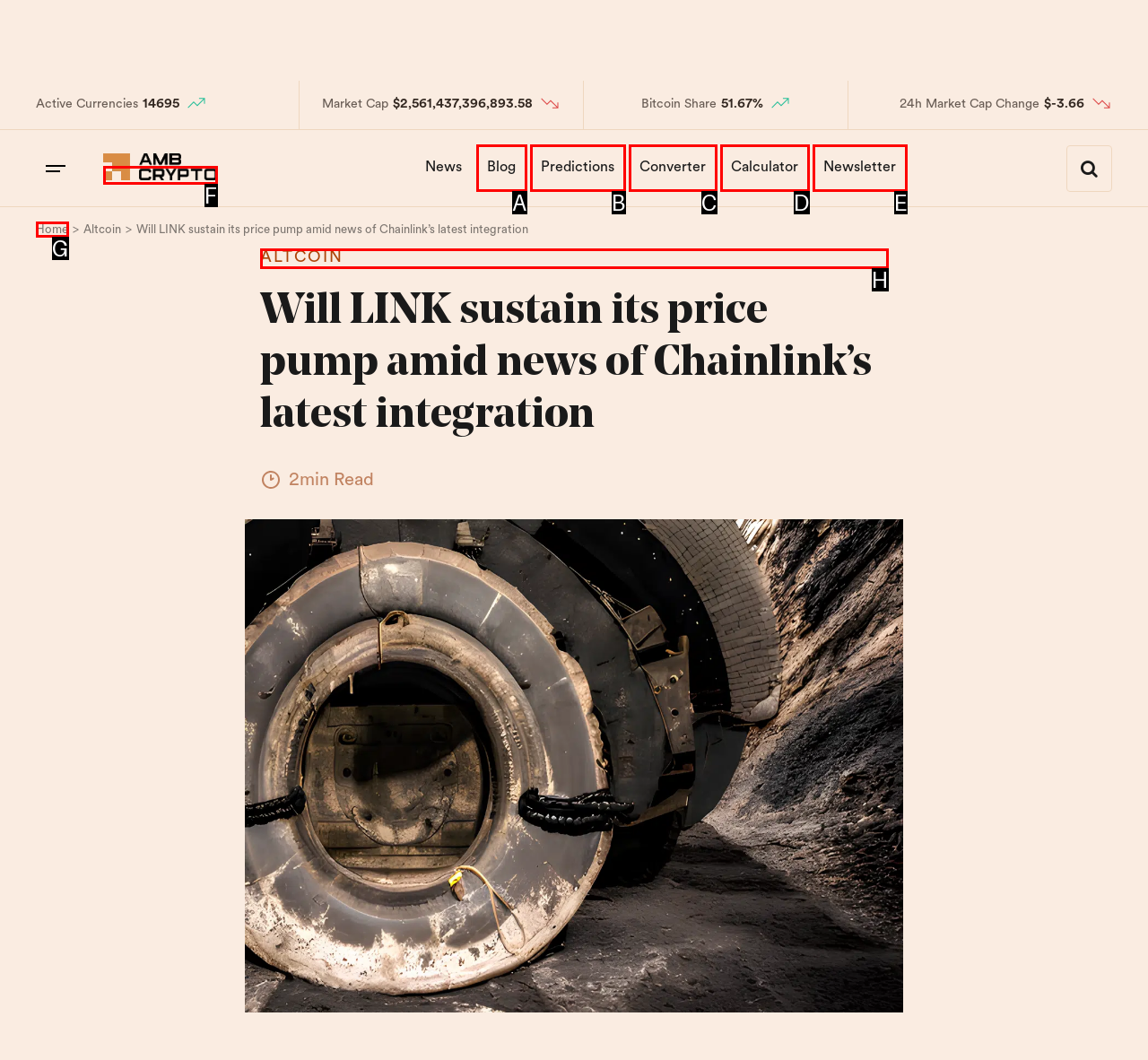Select the letter that corresponds to the UI element described as: Newsletter
Answer by providing the letter from the given choices.

E